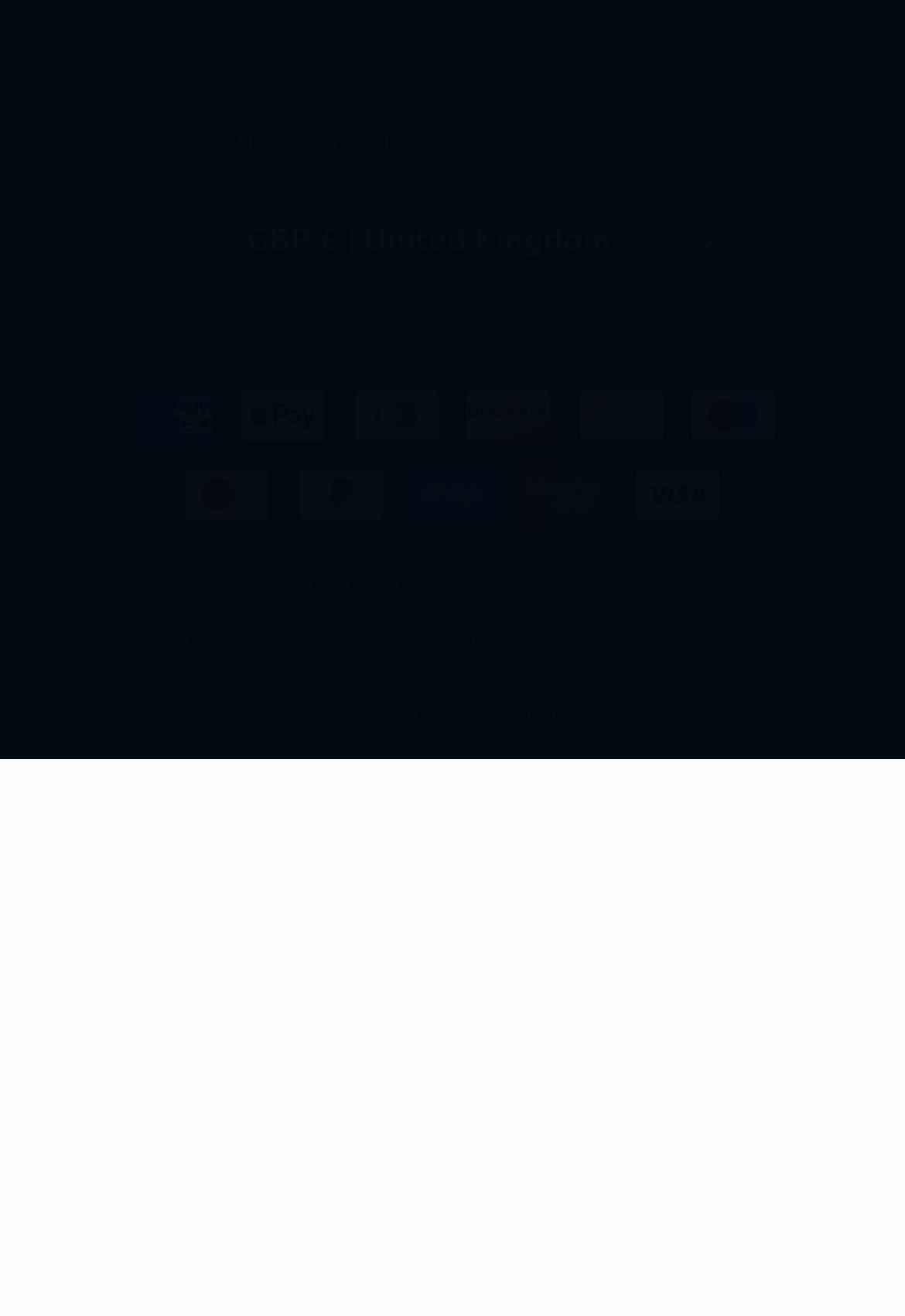Identify the bounding box coordinates of the region I need to click to complete this instruction: "View terms of service".

[0.661, 0.459, 0.91, 0.515]